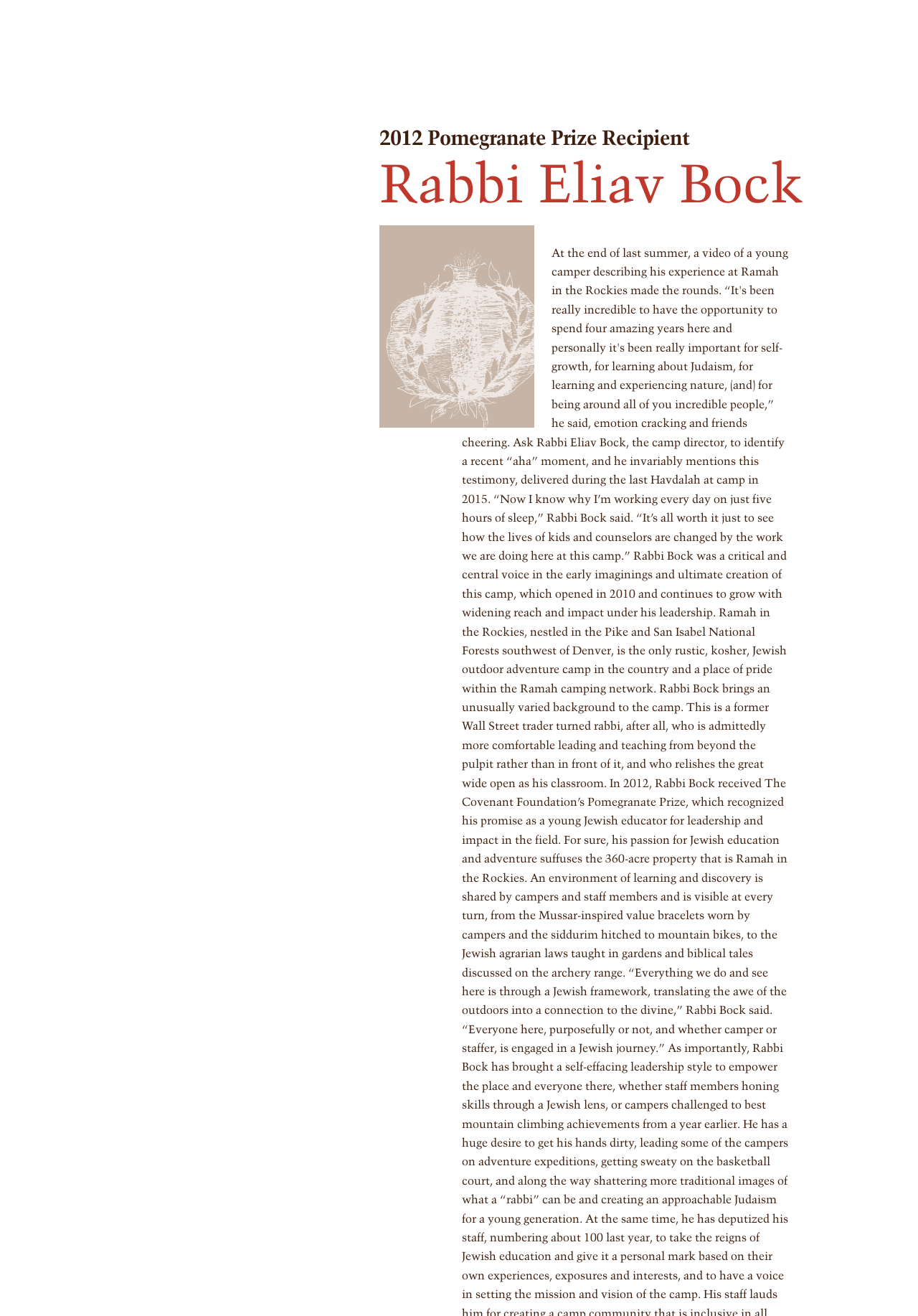Please identify the bounding box coordinates of the element that needs to be clicked to execute the following command: "Learn about Rabbi Eliav Bock". Provide the bounding box using four float numbers between 0 and 1, formatted as [left, top, right, bottom].

[0.413, 0.114, 0.949, 0.164]